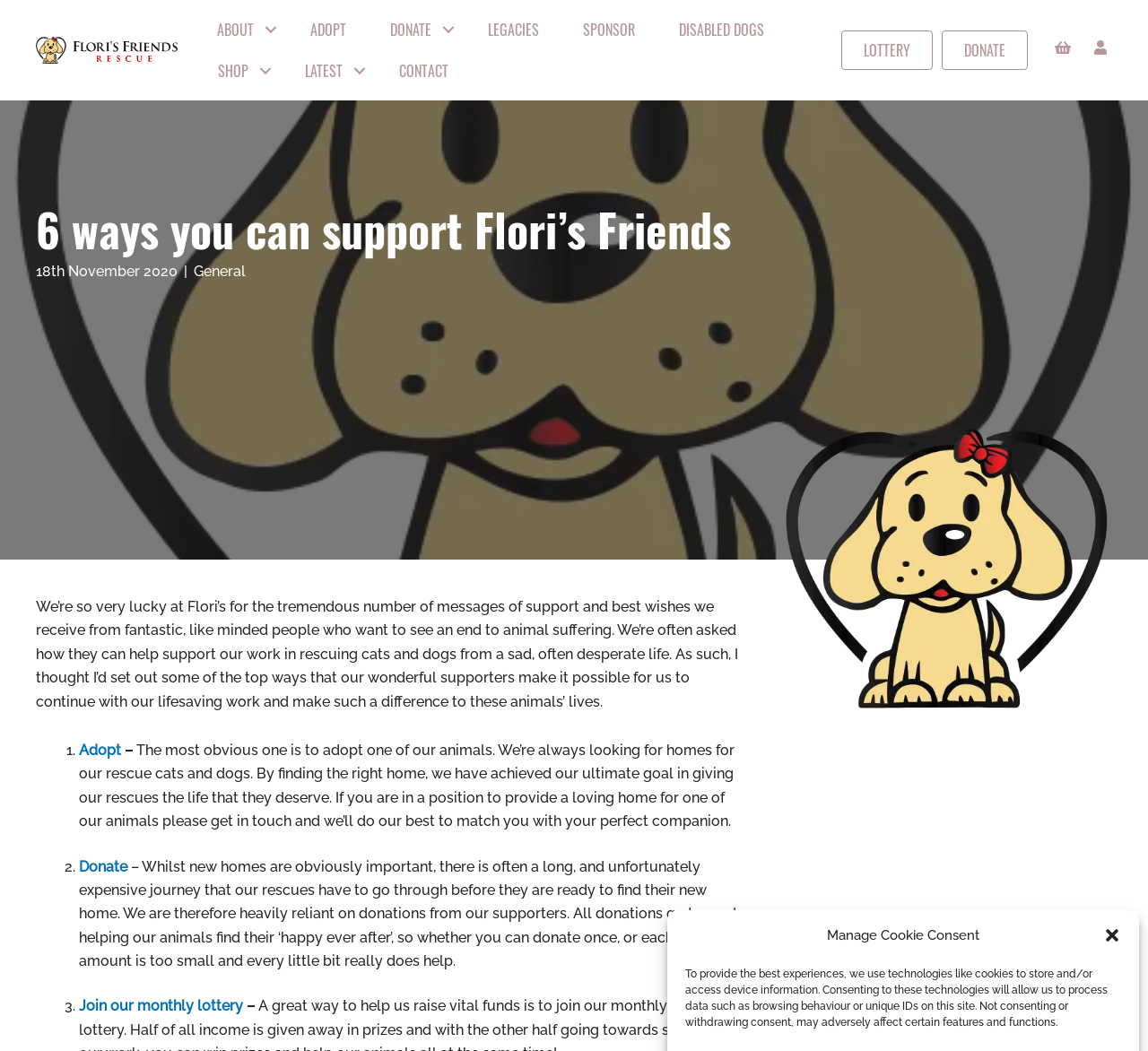Kindly provide the bounding box coordinates of the section you need to click on to fulfill the given instruction: "Click the 'Close dialogue' button".

[0.961, 0.882, 0.977, 0.899]